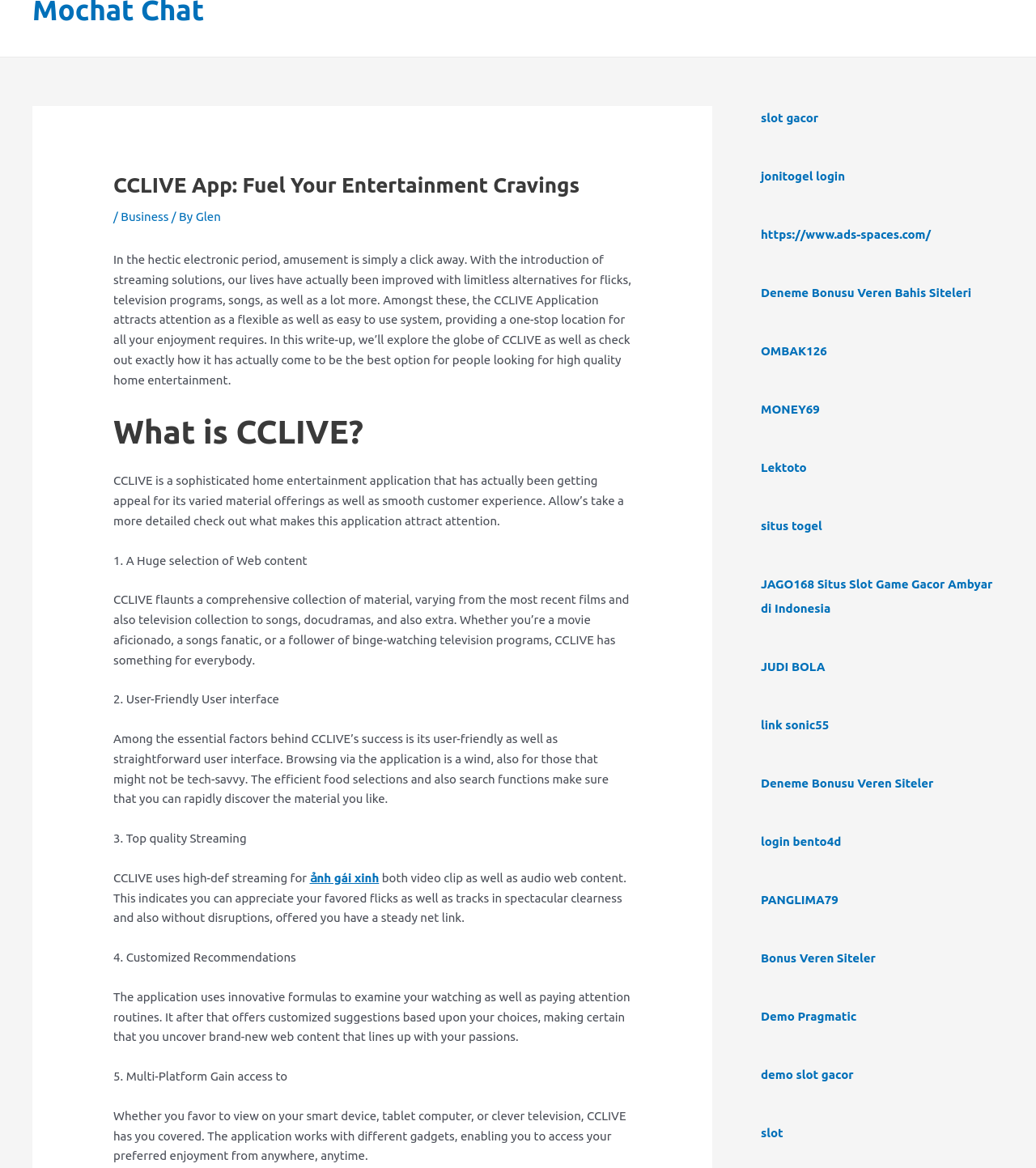Based on the element description "situs togel", predict the bounding box coordinates of the UI element.

[0.734, 0.444, 0.794, 0.456]